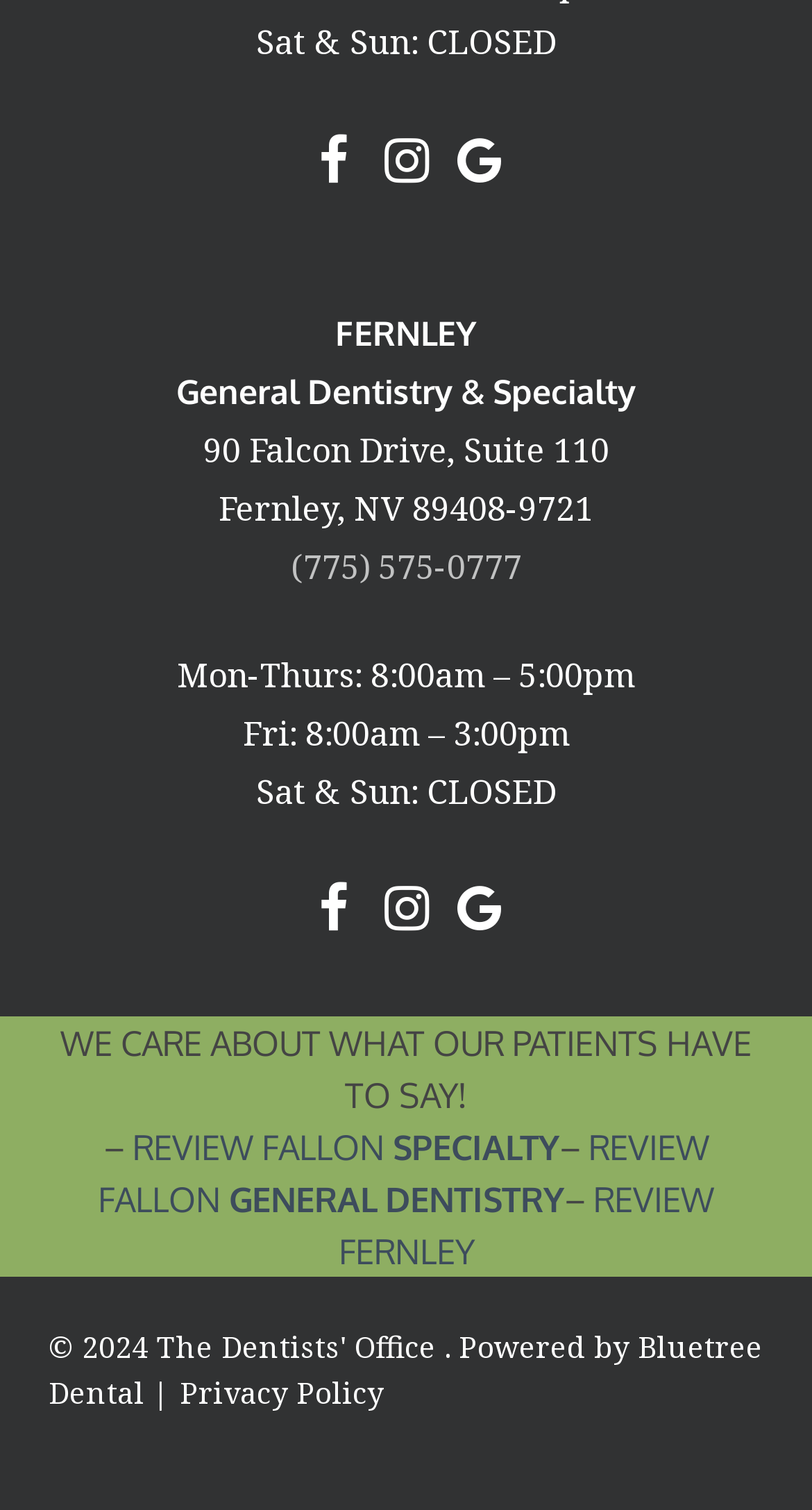Identify the bounding box for the UI element that is described as follows: "Powered by Bluetree Dental".

[0.06, 0.879, 0.94, 0.936]